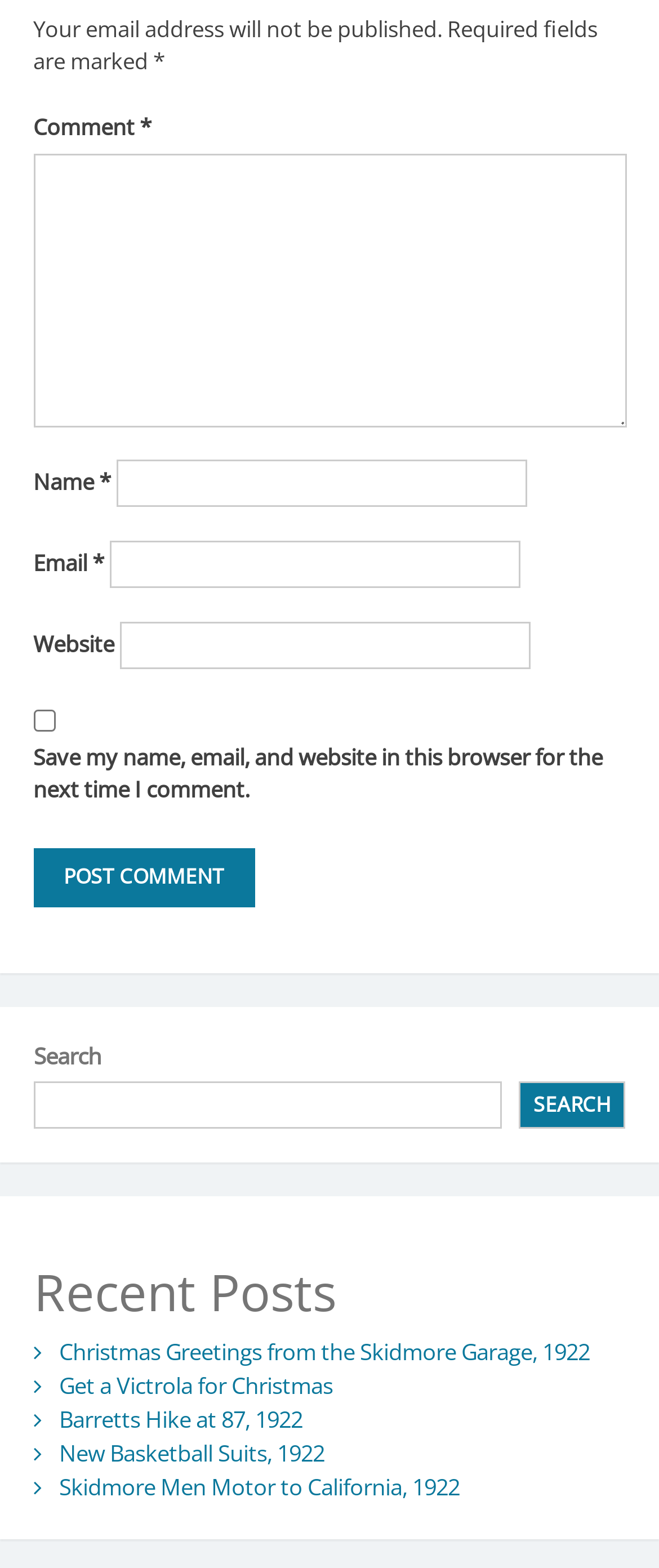Kindly respond to the following question with a single word or a brief phrase: 
What is the label of the first text box?

Comment